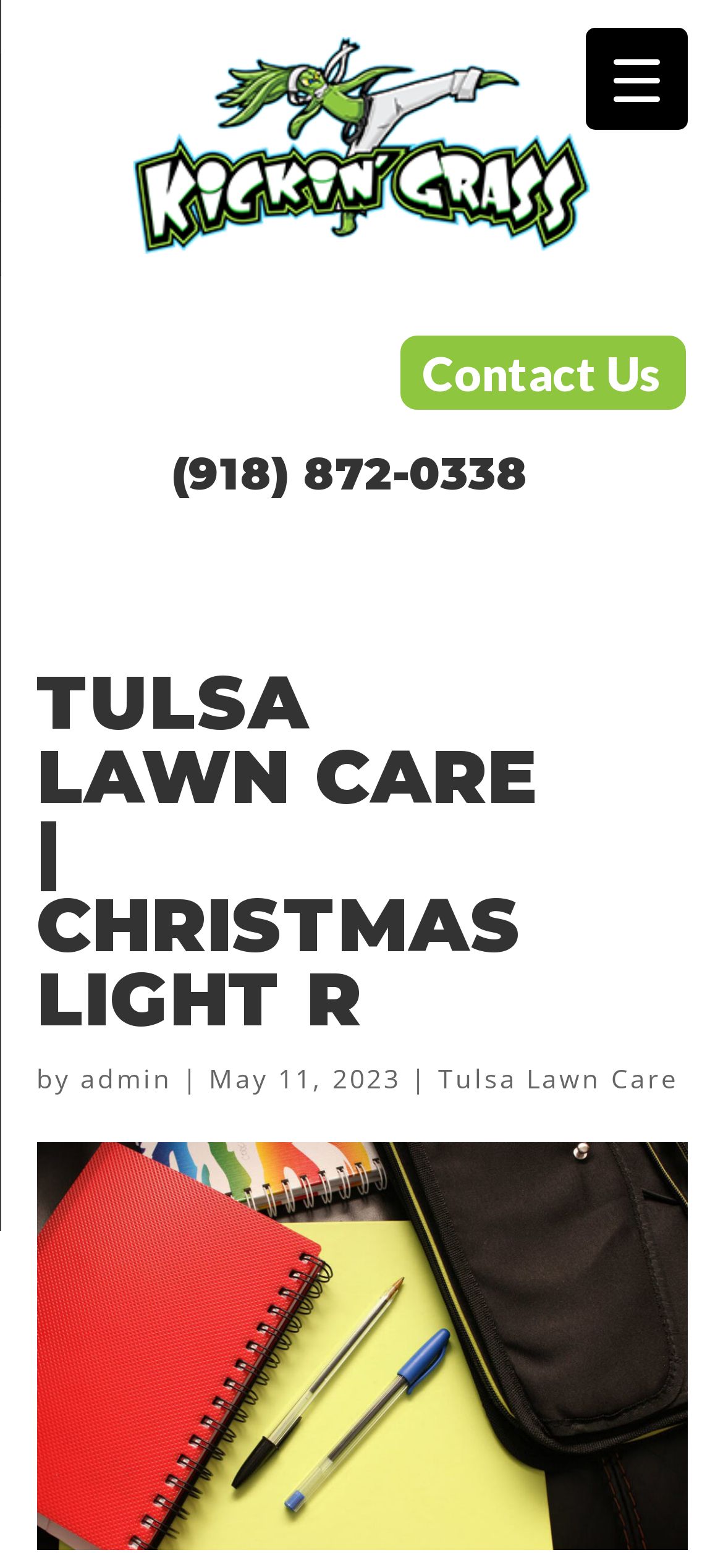Locate the primary heading on the webpage and return its text.

TULSA LAWN CARE | CHRISTMAS LIGHT R